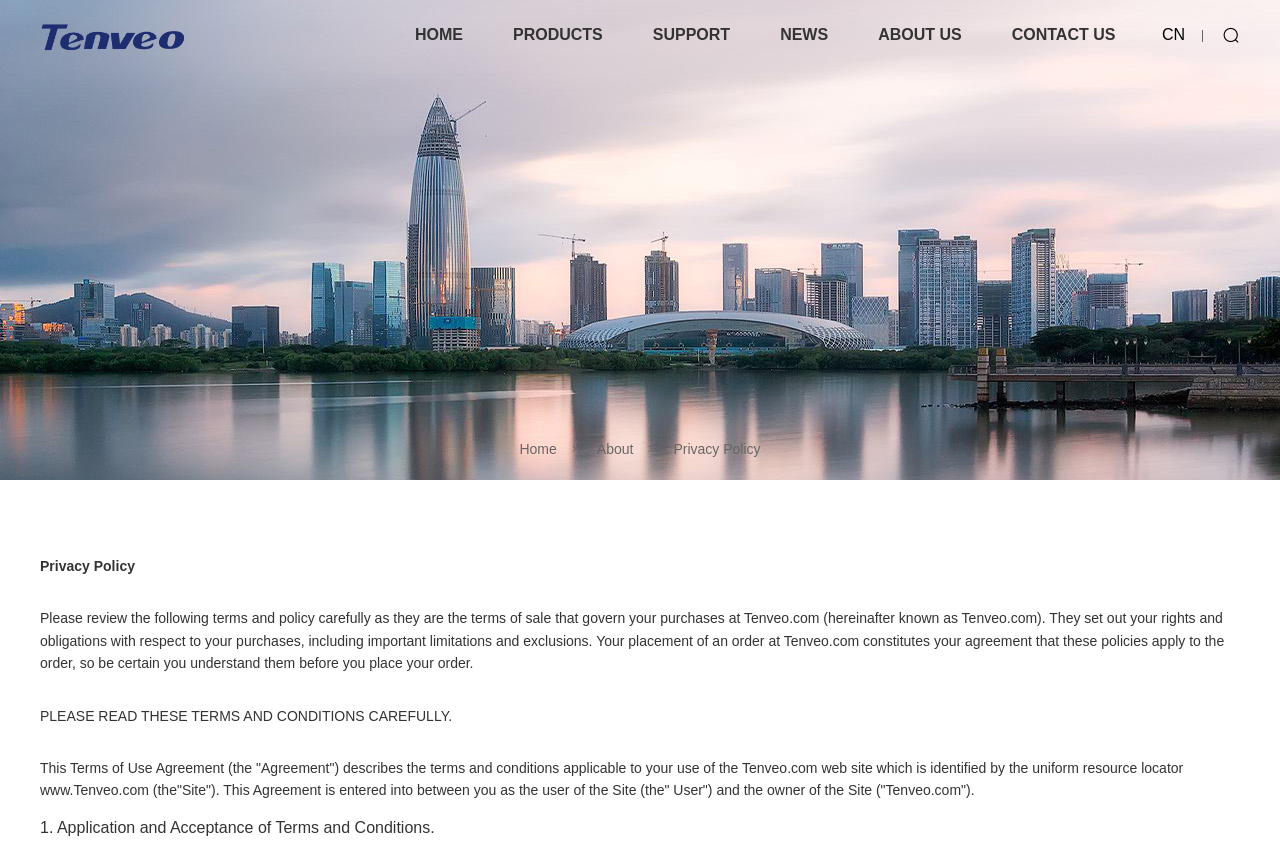Create an elaborate caption for the webpage.

The webpage is a Privacy Policy page, with a top navigation bar containing six links: HOME, PRODUCTS, SUPPORT, NEWS, ABOUT US, and CONTACT US, aligned horizontally across the top of the page. To the right of these links, there are two more links: CN and a language toggle icon. 

Below the navigation bar, there is a large heading that spans the entire width of the page. 

Further down, there are three links: Home, About, and Privacy Policy, aligned horizontally and centered on the page. 

The main content of the page is divided into sections, with headings and paragraphs of text. The first section starts with a paragraph of text that explains the terms and policy of Tenveo.com, followed by a heading "PLEASE READ THESE TERMS AND CONDITIONS CAREFULLY." The next section starts with a heading "This Terms of Use Agreement" and describes the terms and conditions applicable to the use of the Tenveo.com website. 

Finally, there is another heading "1. Application and Acceptance of Terms and Conditions" at the bottom of the page.